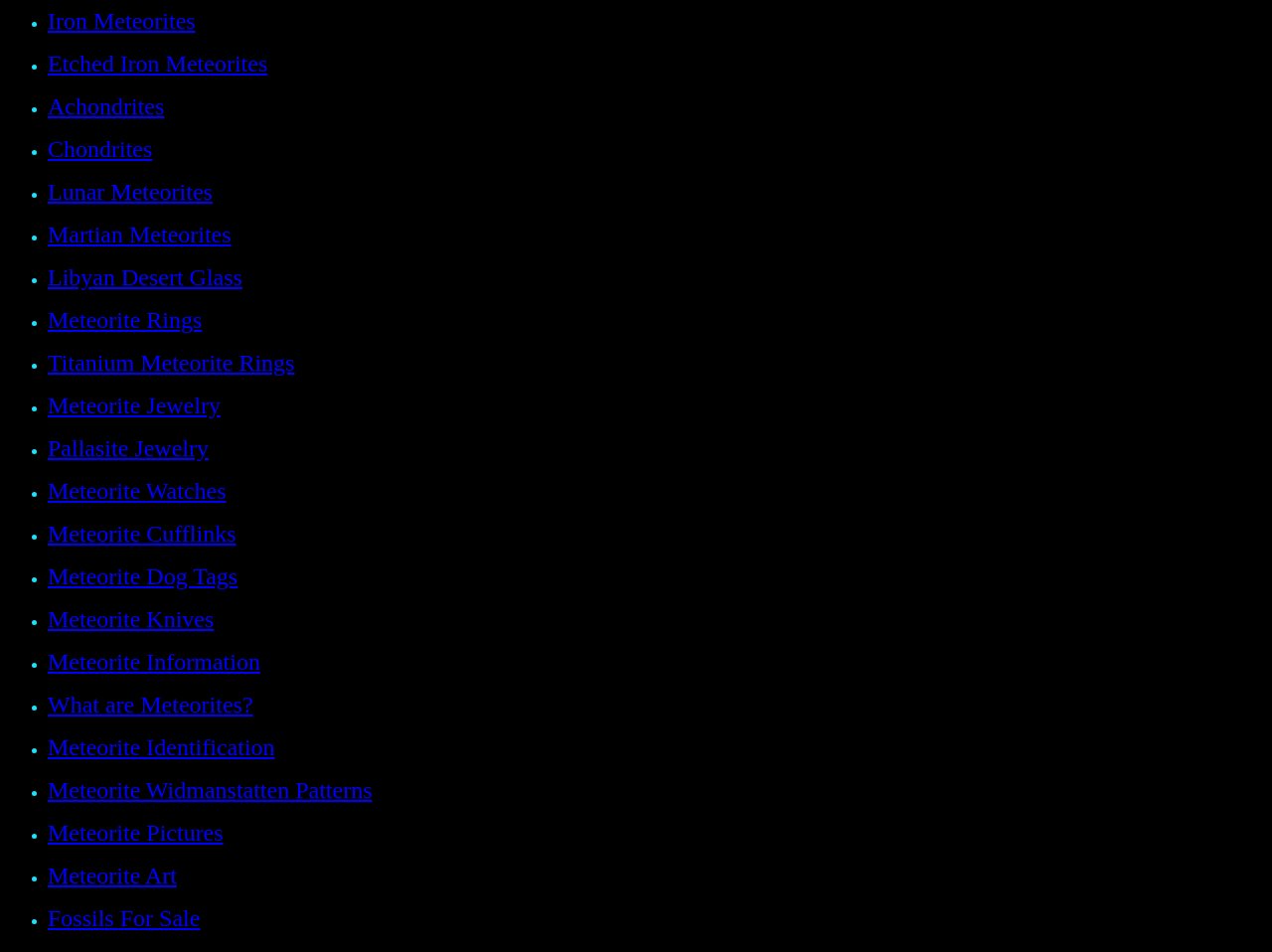Given the element description Meteorite Dog Tags, identify the bounding box coordinates for the UI element on the webpage screenshot. The format should be (top-left x, top-left y, bottom-right x, bottom-right y), with values between 0 and 1.

[0.038, 0.592, 0.187, 0.619]